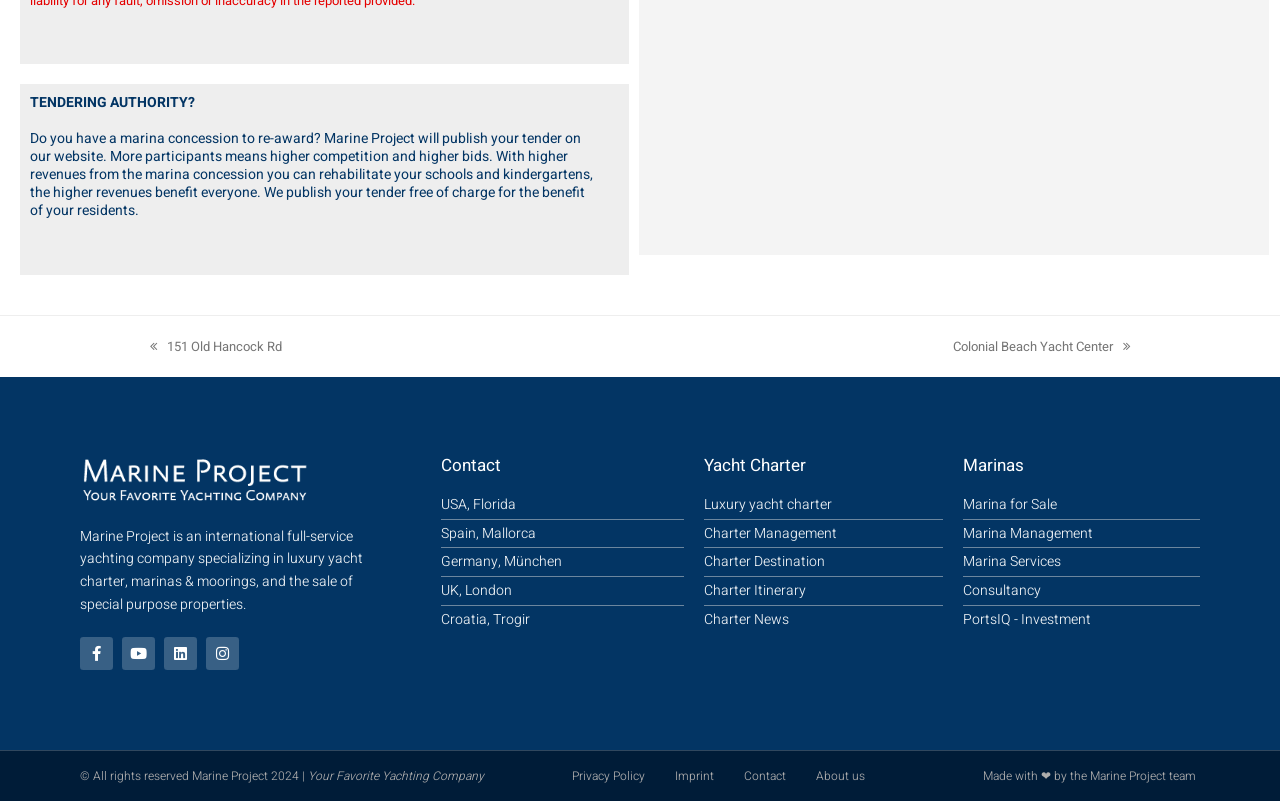What services are offered under Yacht Charter?
Provide a thorough and detailed answer to the question.

Under the Yacht Charter section, I found links to 'Luxury yacht charter', 'Charter Management', 'Charter Destination', 'Charter Itinerary', and 'Charter News', which suggests that these are the services offered under Yacht Charter.